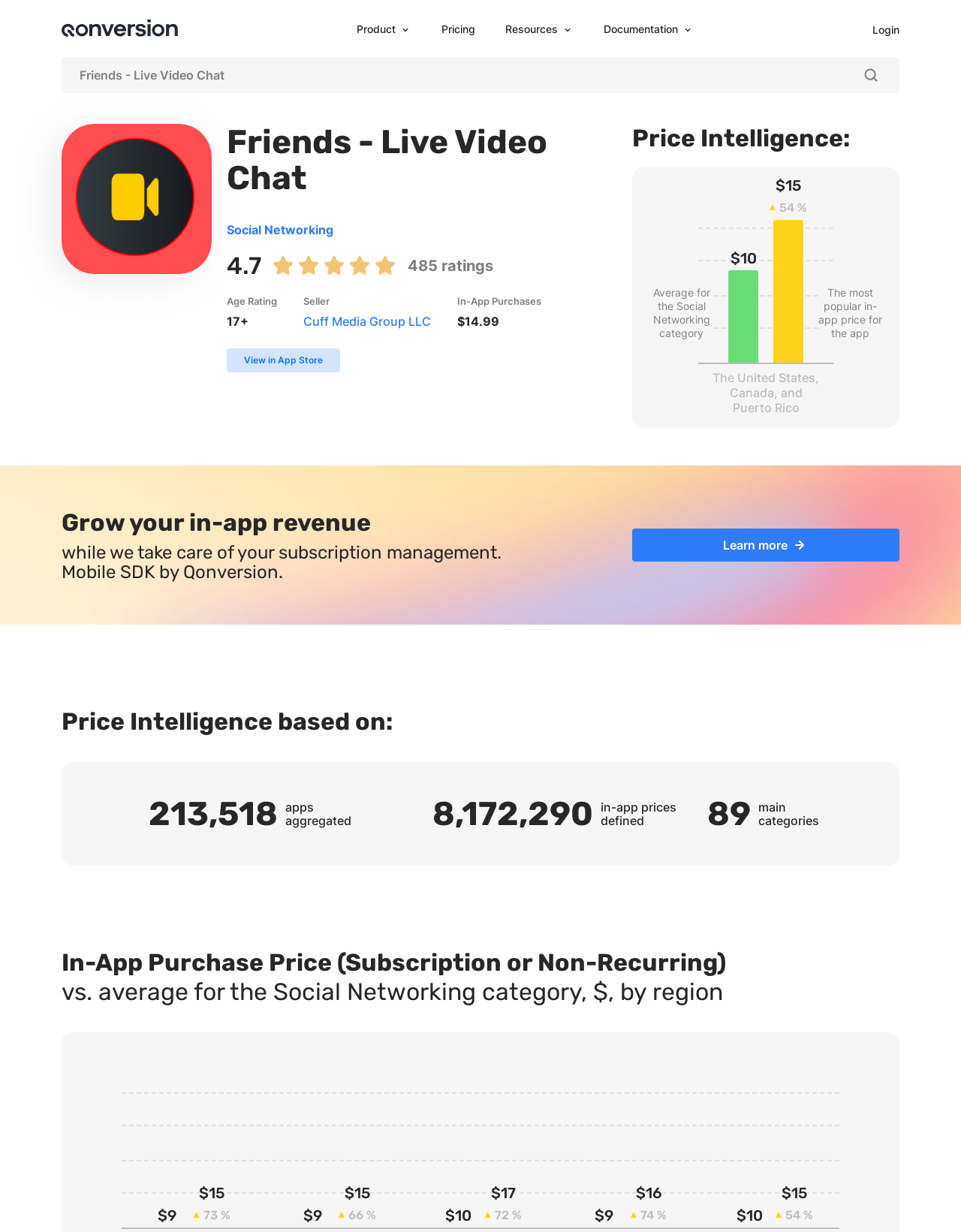What is the average in-app price for the Social Networking category?
Answer the question with detailed information derived from the image.

I found the average in-app price by looking at the static text '$10' which is located under the heading 'Price Intelligence:' and the text 'Average for the Social Networking category'.